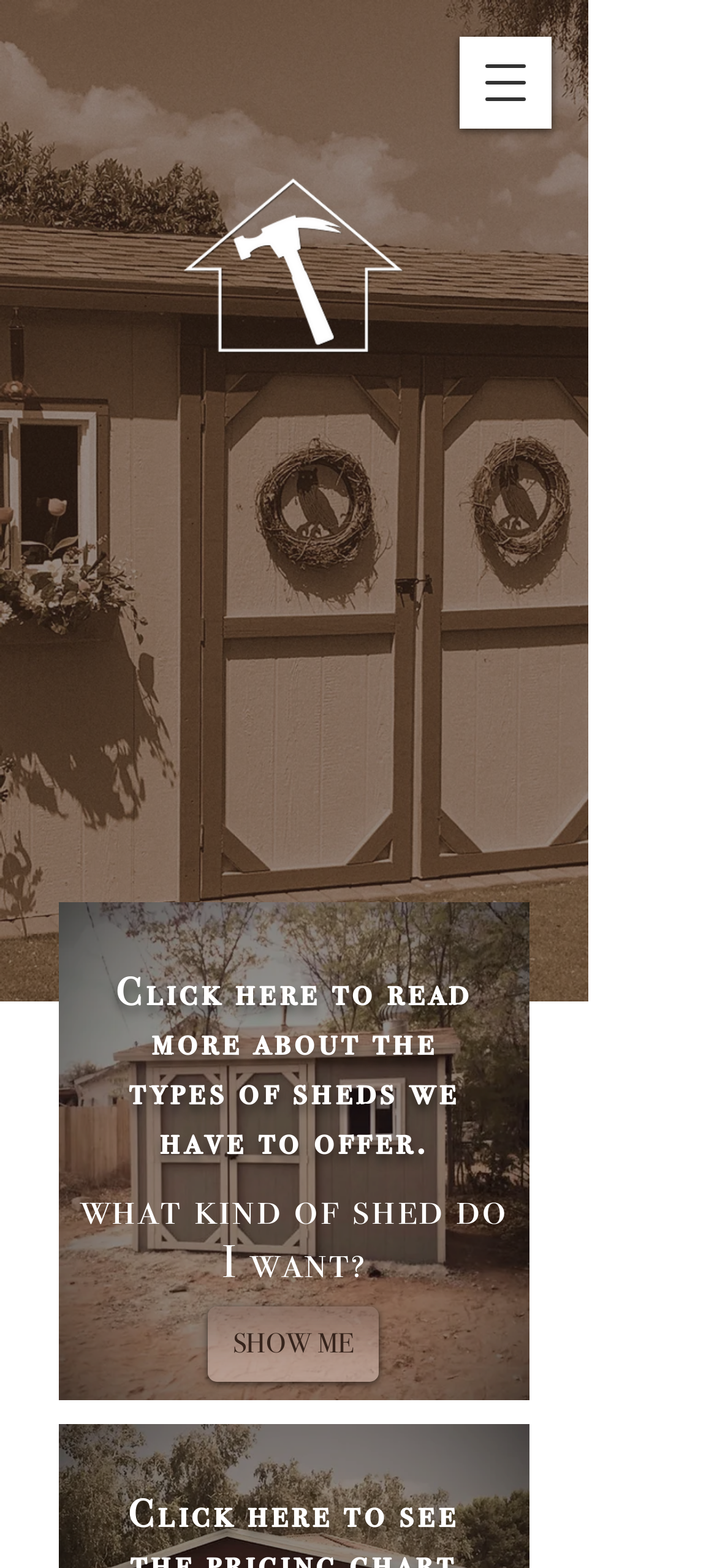What is the question being asked to users about their shed preferences?
Look at the image and respond to the question as thoroughly as possible.

The question 'what kind of shed do I want?' is a heading element located at the bottom of the webpage, suggesting that the website is encouraging users to think about their shed preferences and potentially guiding them to make a decision.